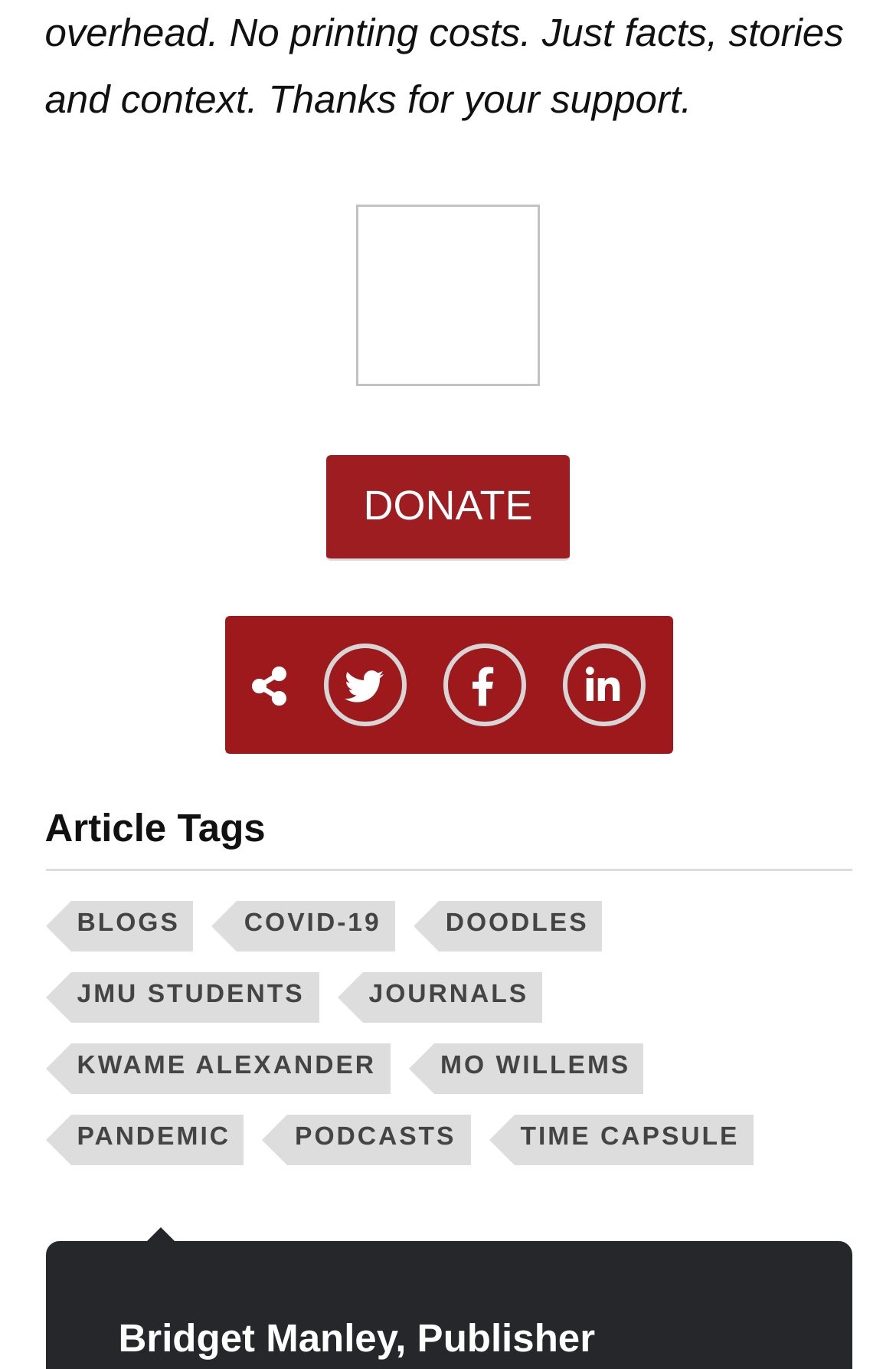Using the element description provided, determine the bounding box coordinates in the format (top-left x, top-left y, bottom-right x, bottom-right y). Ensure that all values are floating point numbers between 0 and 1. Element description: Donate

[0.365, 0.333, 0.635, 0.41]